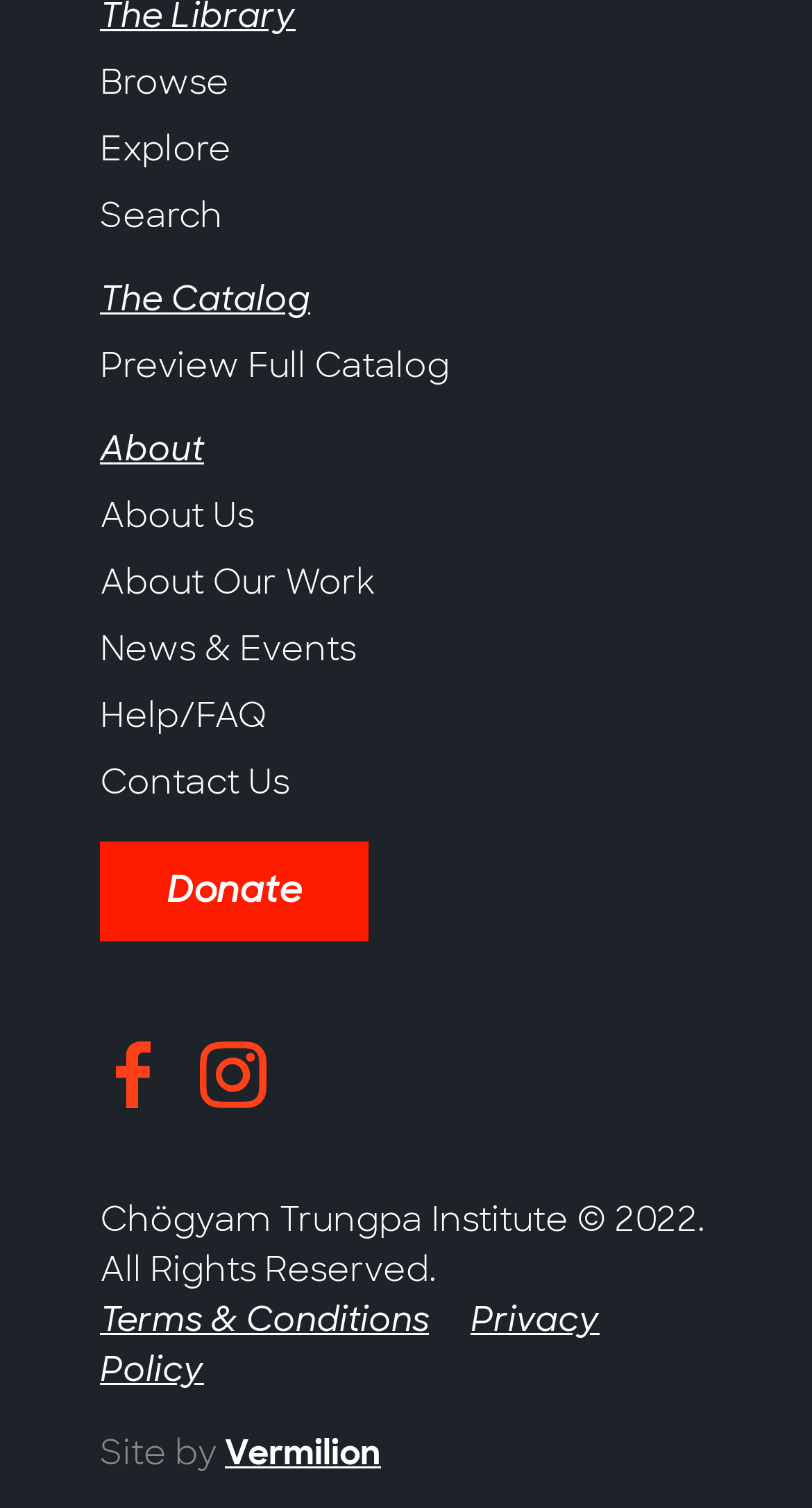Determine the bounding box coordinates for the region that must be clicked to execute the following instruction: "Check the thread activity of 'Cockpit 178'".

None